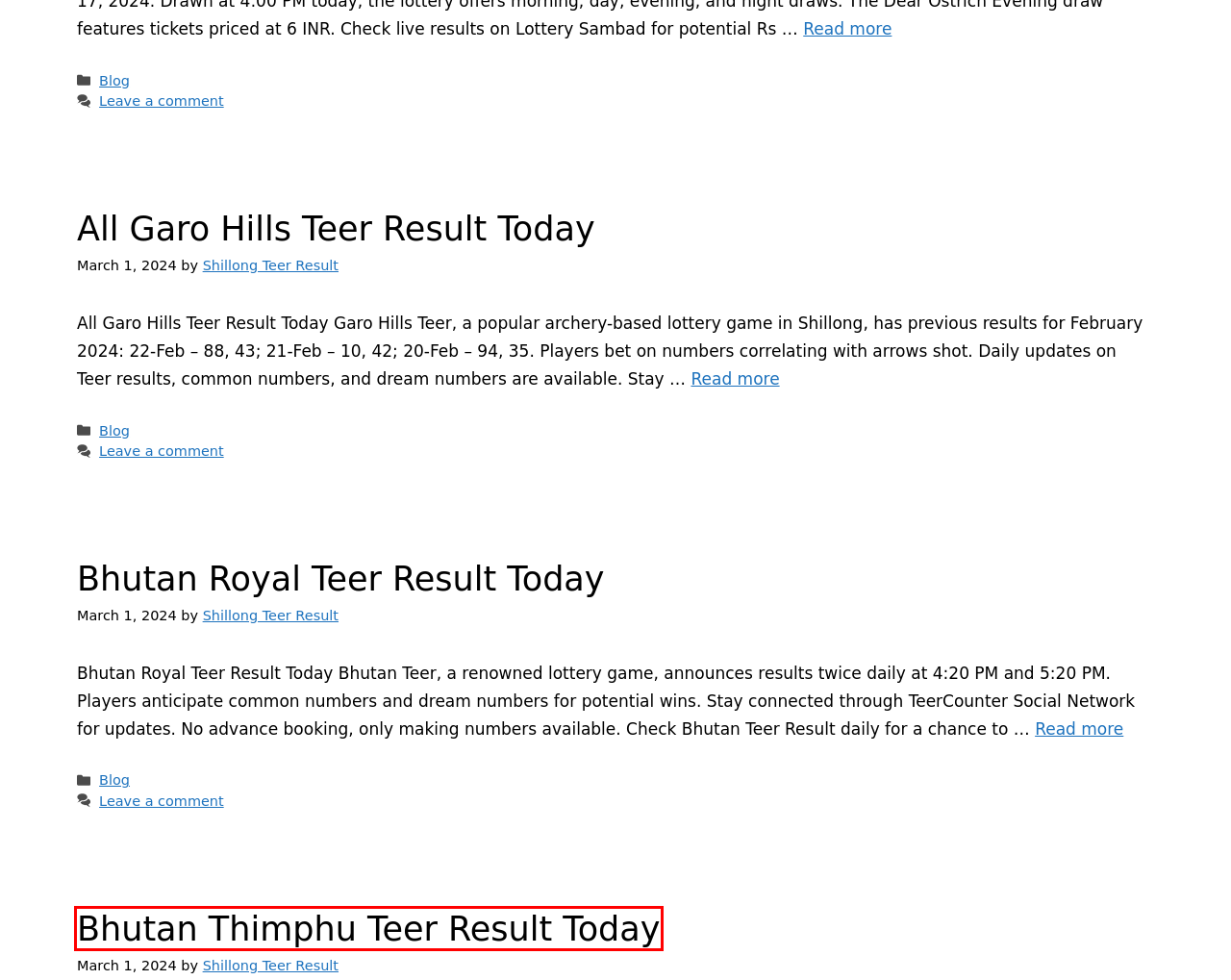Given a screenshot of a webpage with a red bounding box around an element, choose the most appropriate webpage description for the new page displayed after clicking the element within the bounding box. Here are the candidates:
A. Shillong Teer Result Today | Teer Result Shillong 13 June 2024 Live
B. Shillong Morning Teer Previous Result Update
C. Bhutan Thimphu Teer Result Today
D. Nagaland State Lottery Sambad Night Result
E. All Garo Hills Teer Result Today
F. Blog Archives - Page 2 of 3 - Shillong Teer Result
G. Bhutan Teer Previous Result - Bhutan Teer Result
H. Tura Teer Result Today: Tura Teer

C